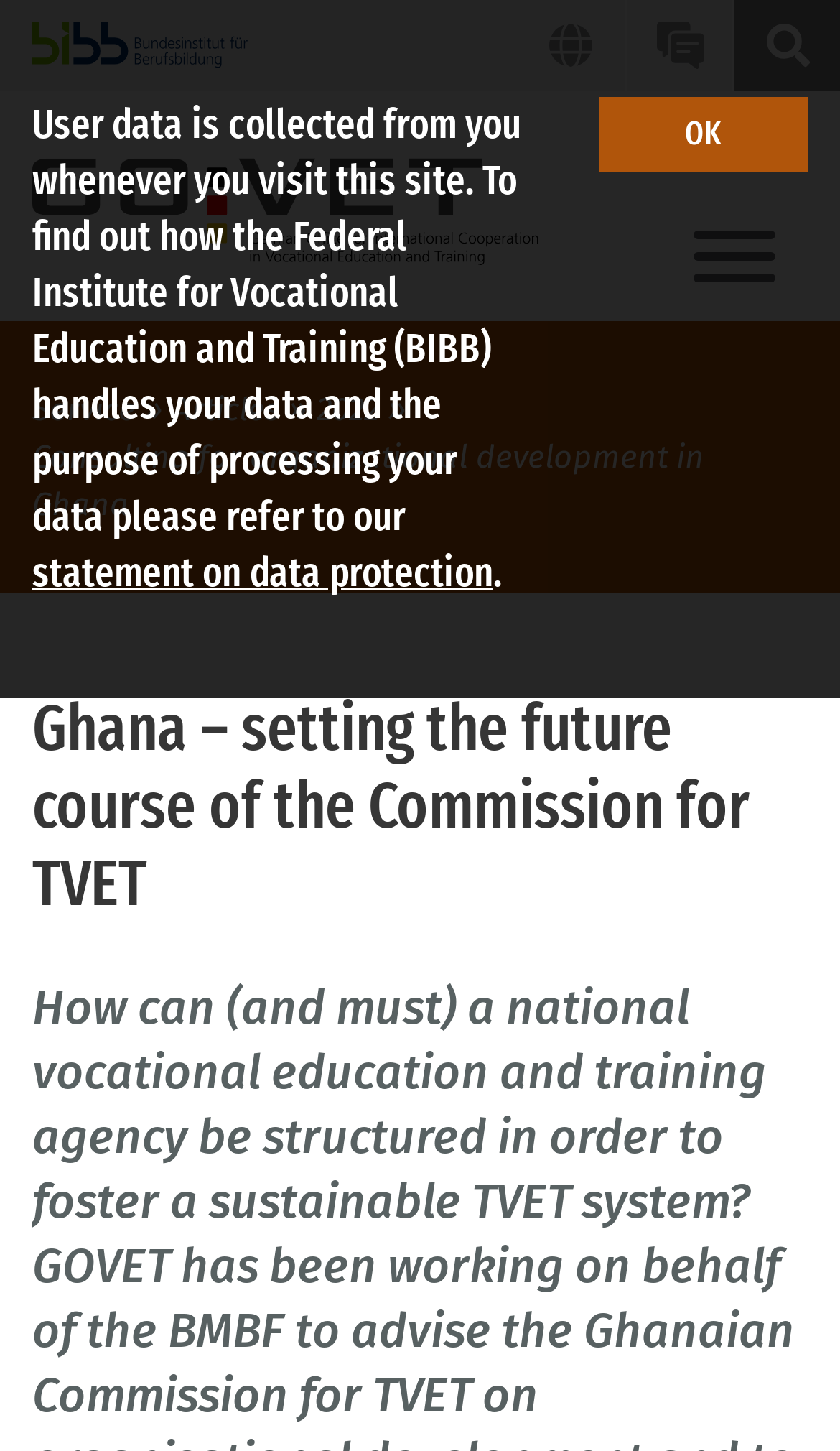What is the purpose of the 'OK' button?
Provide a fully detailed and comprehensive answer to the question.

The 'OK' button is located near the data protection statement, which suggests that its purpose is to accept the terms of the data protection statement.